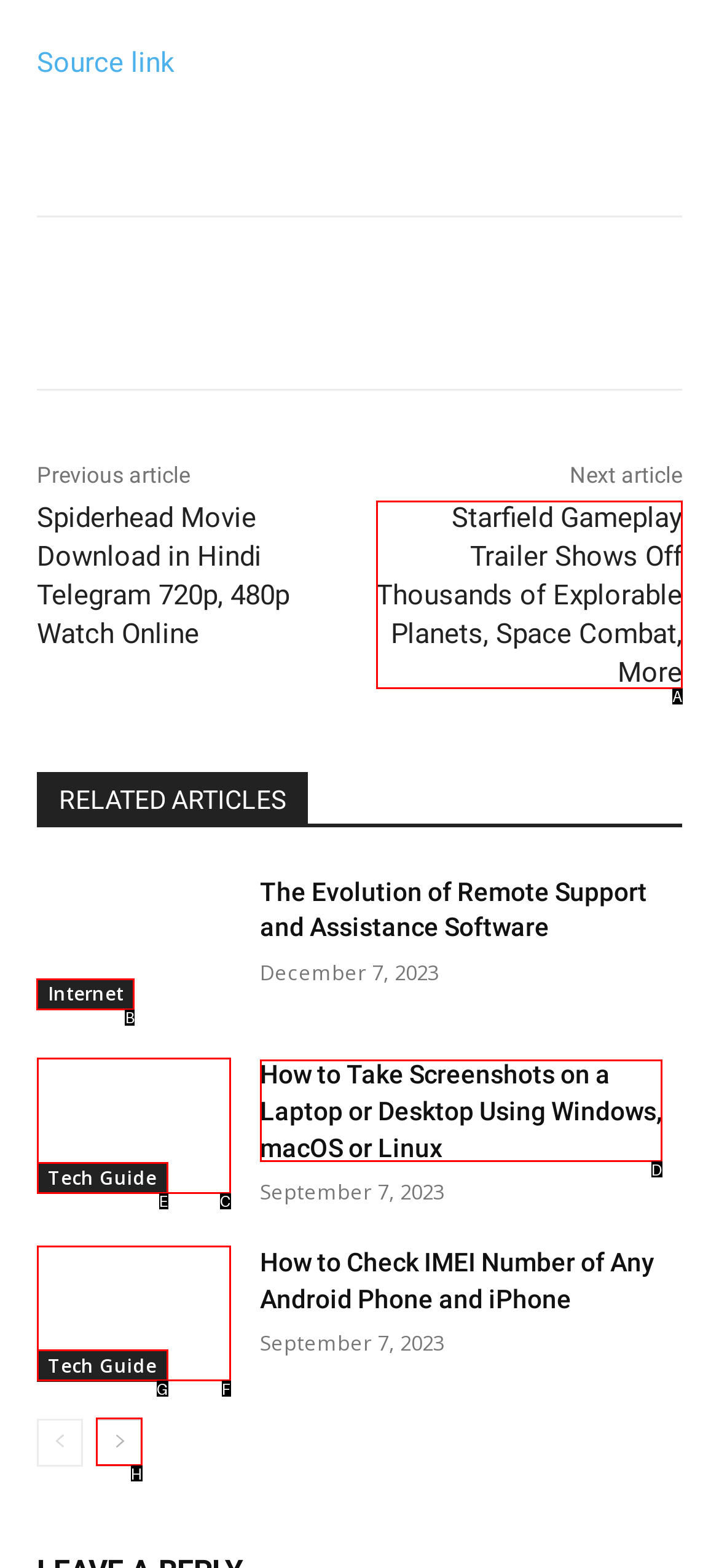Determine which HTML element to click on in order to complete the action: Check the related article about Internet.
Reply with the letter of the selected option.

B